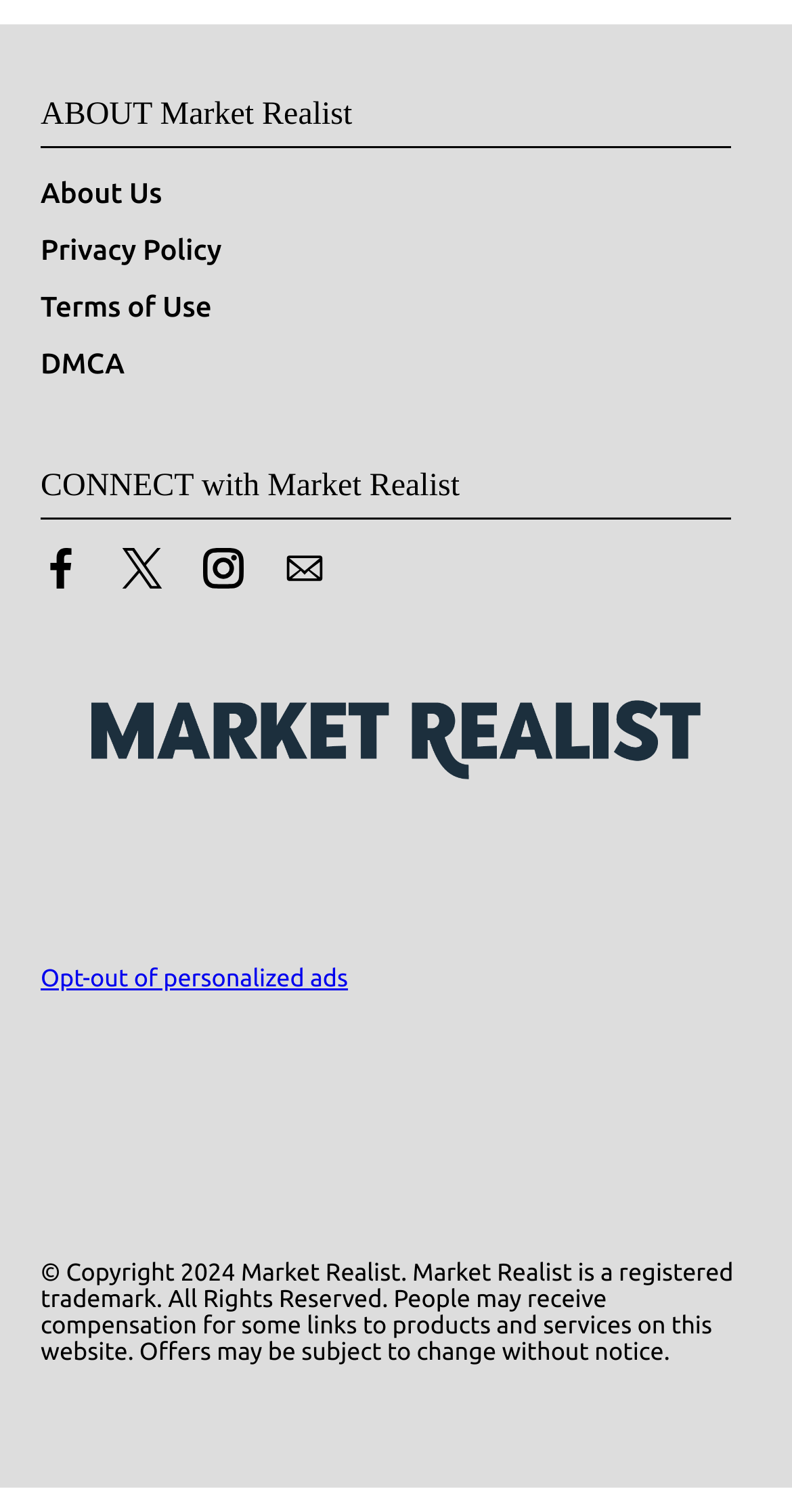What is the purpose of the 'Contact us by Email' link?
Could you answer the question with a detailed and thorough explanation?

The 'Contact us by Email' link is present in the middle of the page and has a corresponding image with the same description. The purpose of this link can be inferred as a way to contact the website, likely to provide feedback or ask questions.